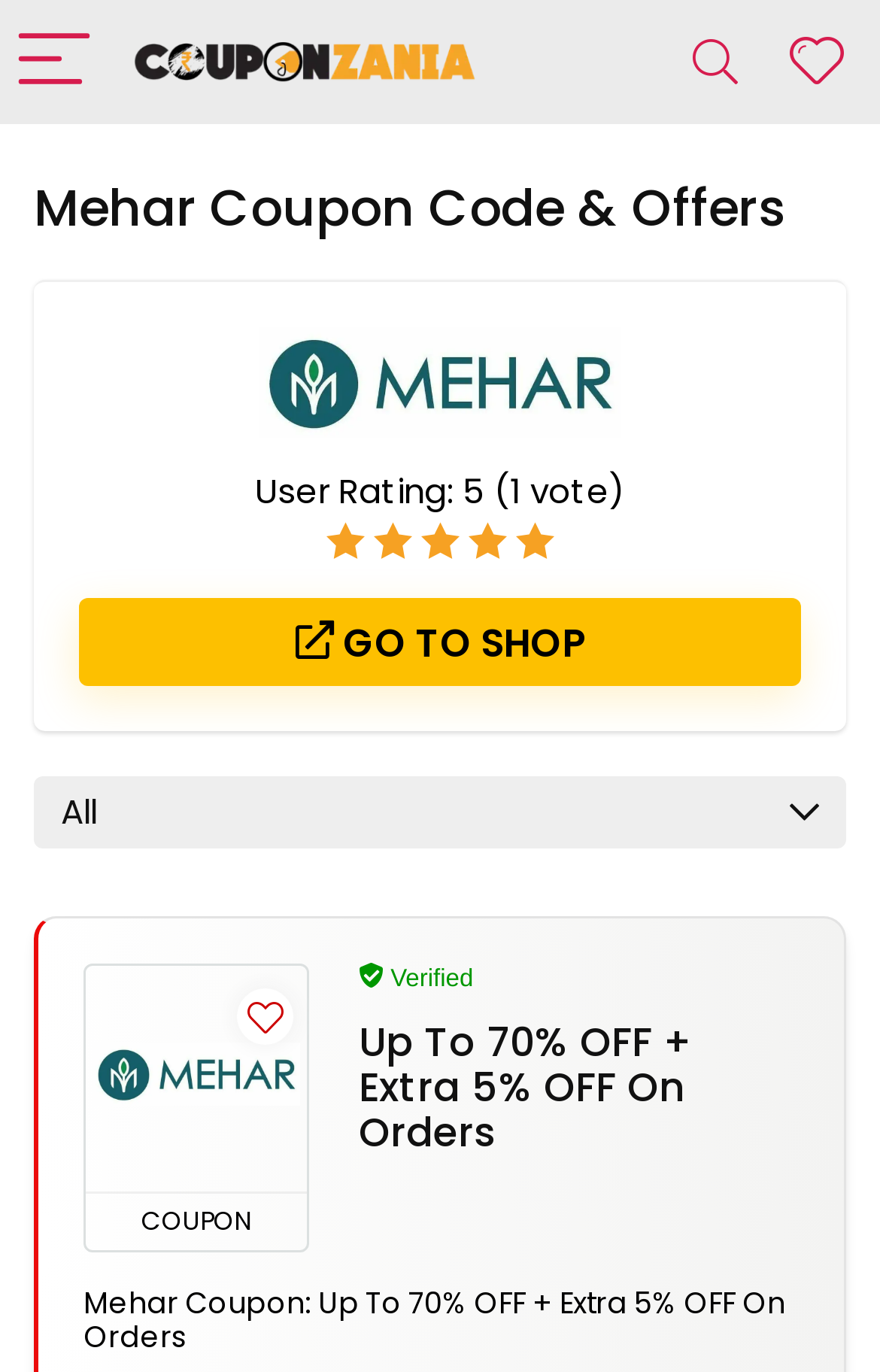Please extract the webpage's main title and generate its text content.

Mehar Coupon Code & Offers